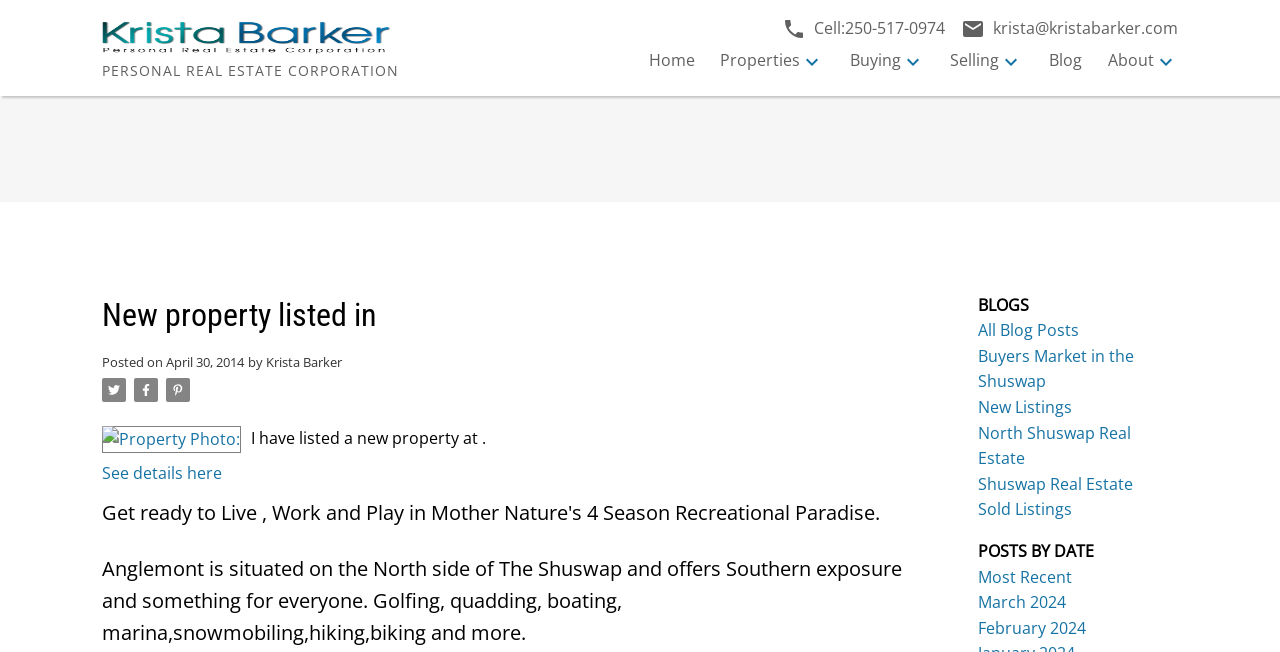Use a single word or phrase to respond to the question:
What is the minimum price for the property search?

No minimum